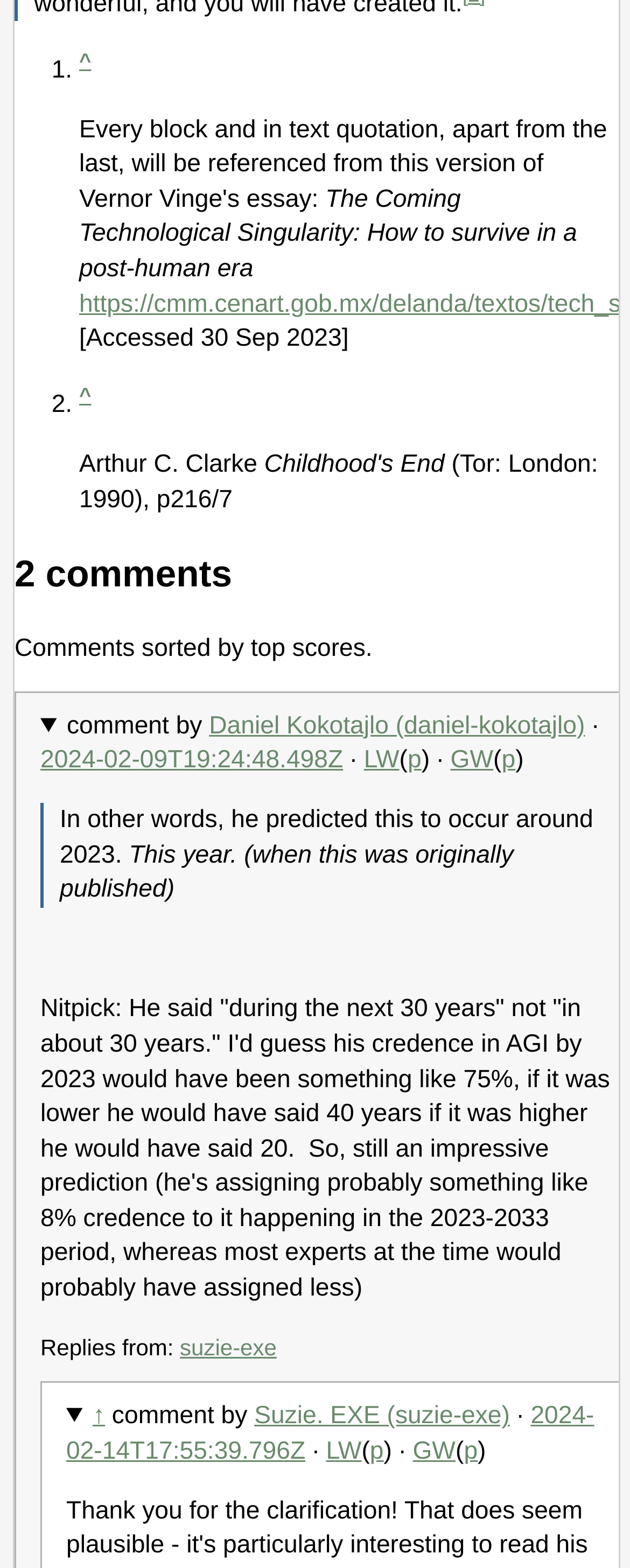What is the date of the second comment?
Look at the image and respond with a one-word or short phrase answer.

2024-02-14